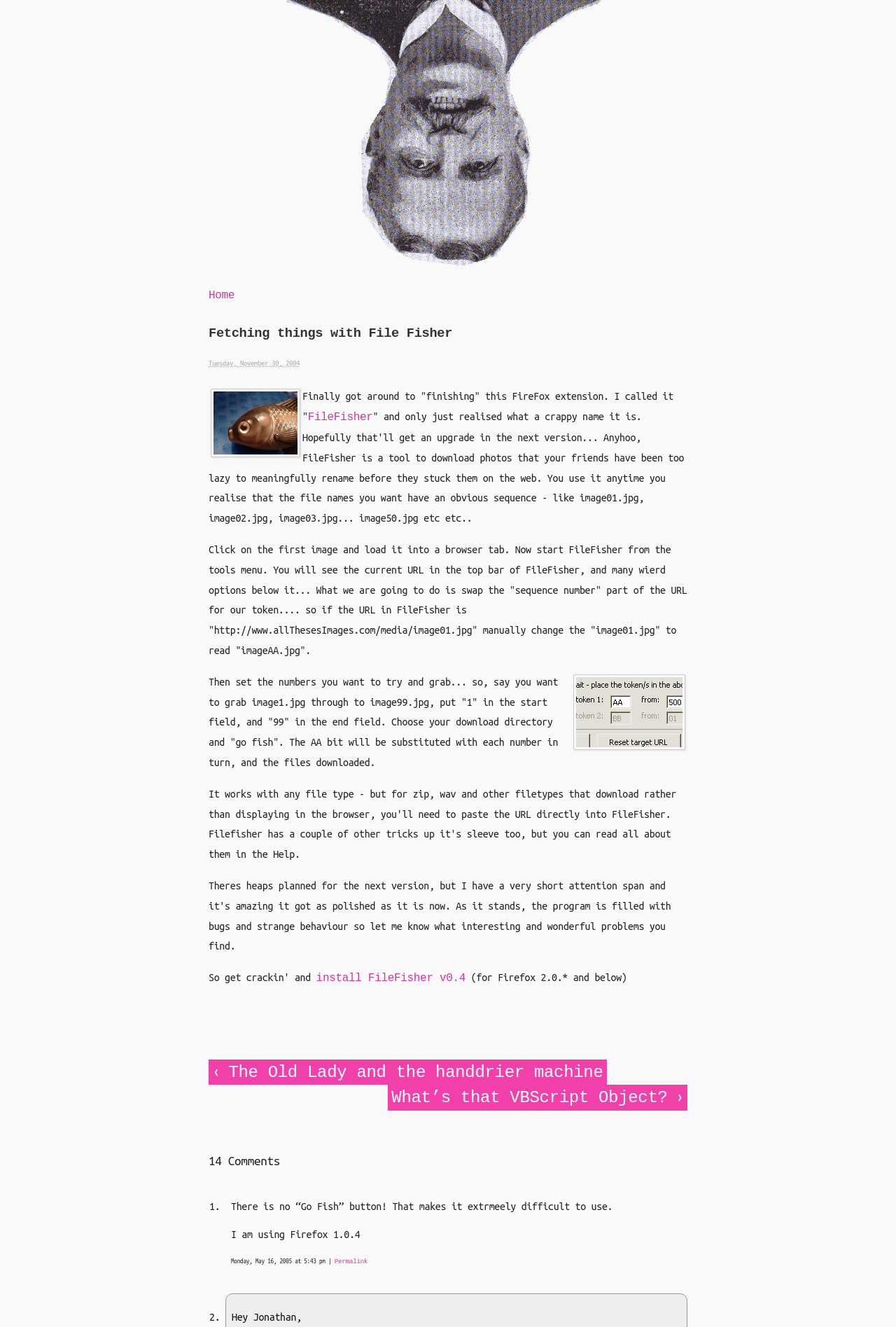How many comments are there on this webpage? Using the information from the screenshot, answer with a single word or phrase.

14